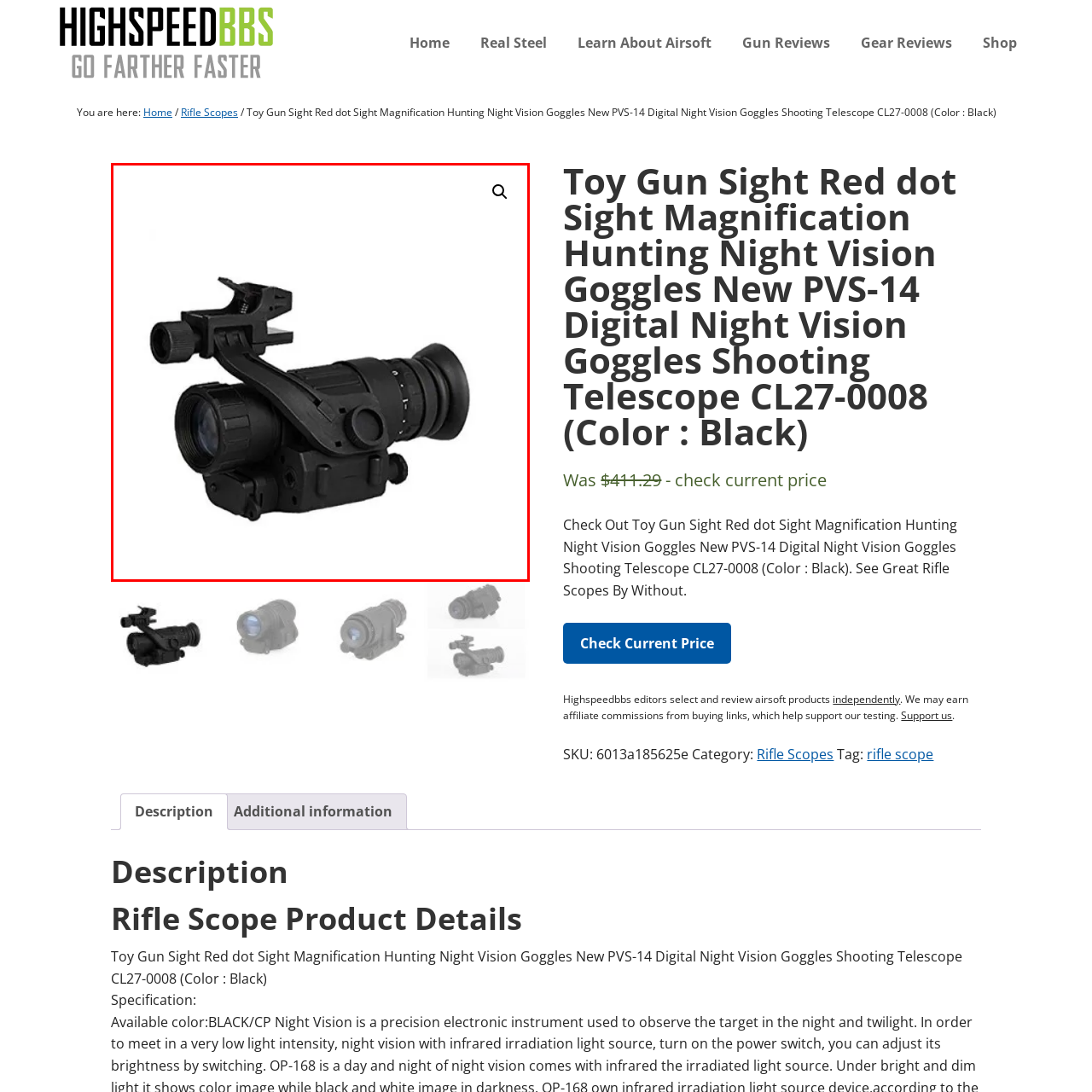What is the name of the series this device belongs to?
Look closely at the image highlighted by the red bounding box and give a comprehensive answer to the question.

According to the caption, the device shown is part of a specific series, which is identified by its lengthy name, indicating that it is a part of a particular product line known for its effectiveness in enhancing shooting accuracy.